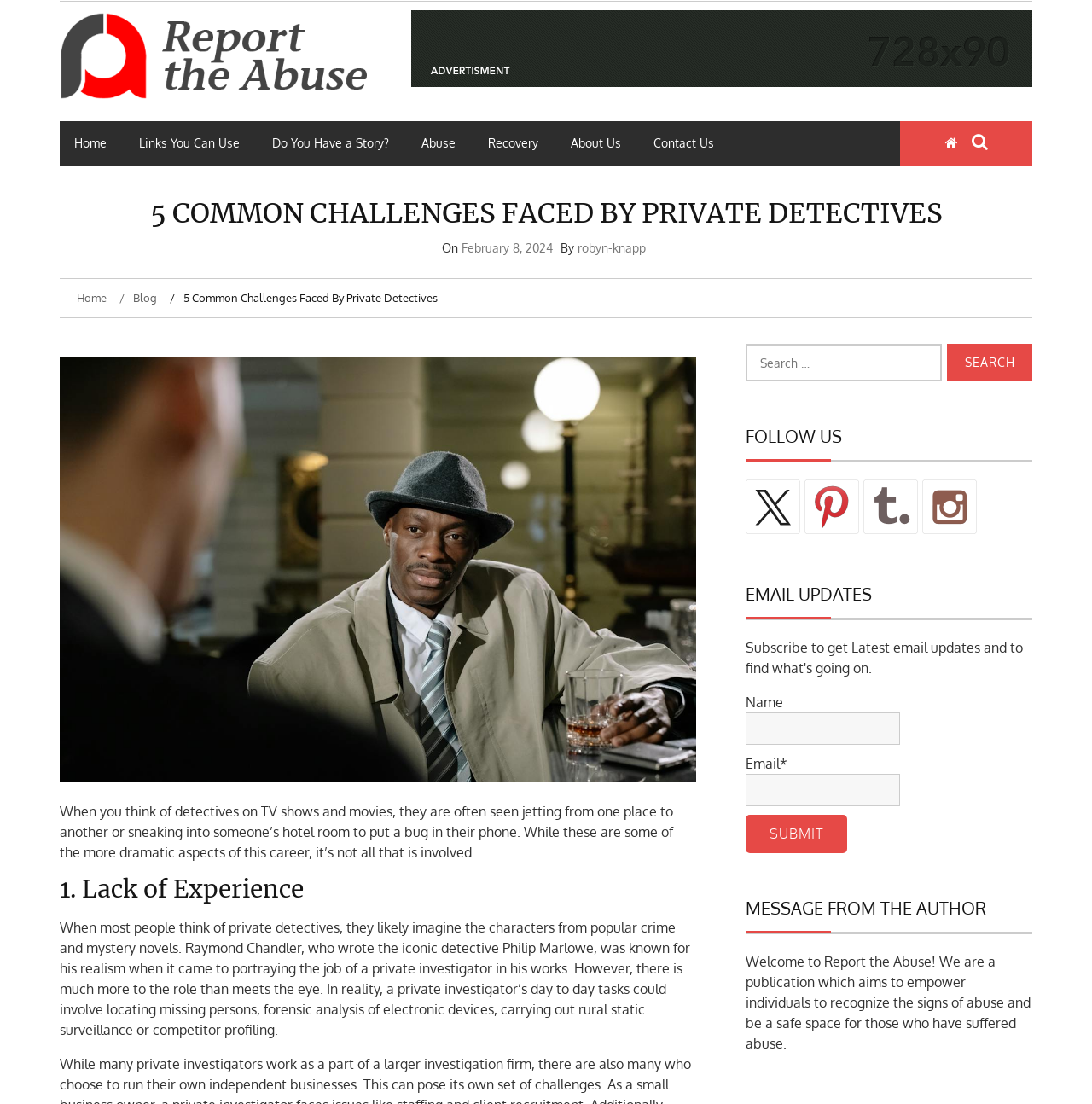Locate the UI element described as follows: "February 8, 2024January 23, 2024". Return the bounding box coordinates as four float numbers between 0 and 1 in the order [left, top, right, bottom].

[0.423, 0.218, 0.506, 0.231]